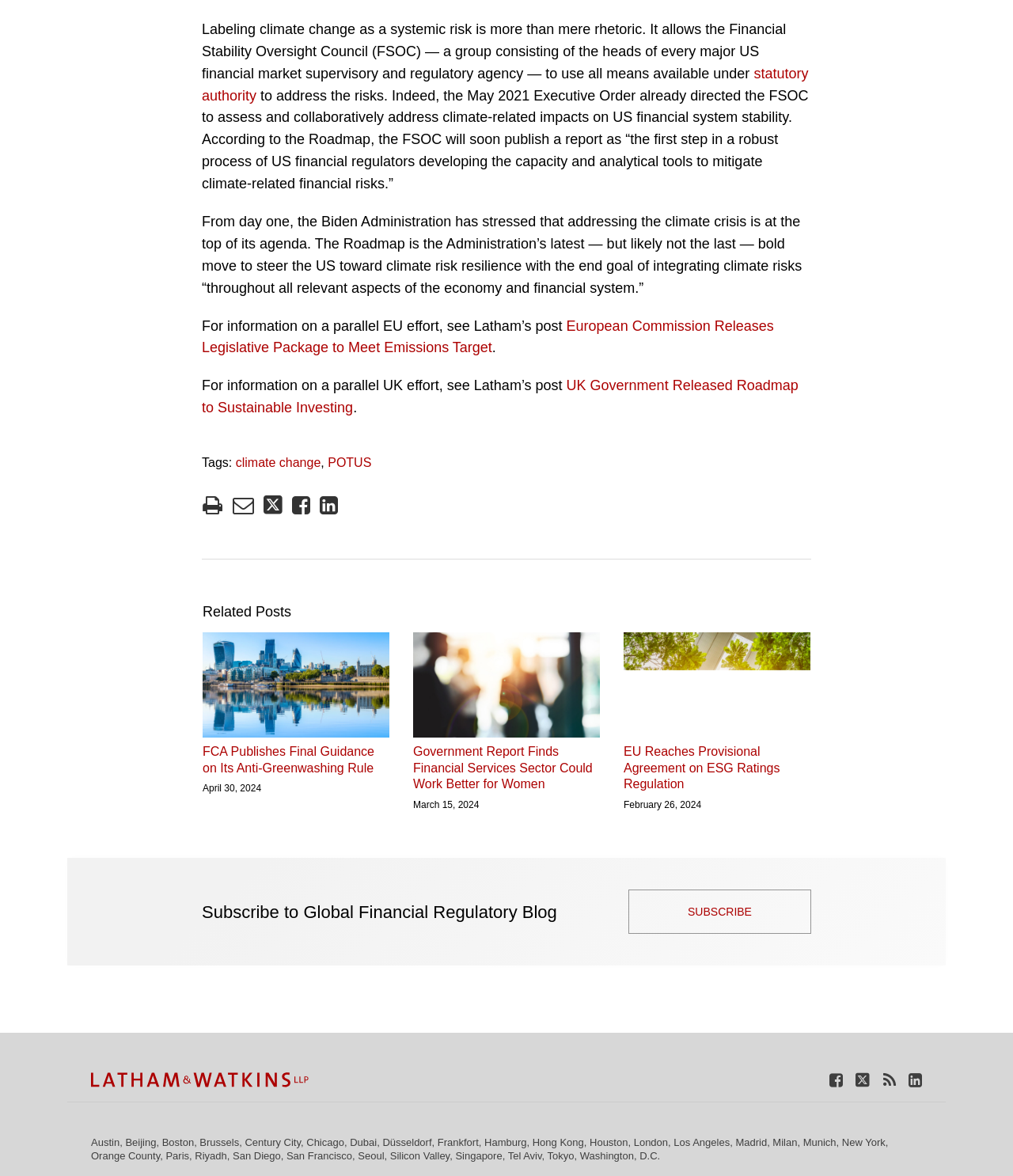What is the name of the administration mentioned in the blog post?
With the help of the image, please provide a detailed response to the question.

The name of the administration mentioned in the blog post is the Biden Administration, which is evident from the sentence 'From day one, the Biden Administration has stressed that addressing the climate crisis is at the top of its agenda.'